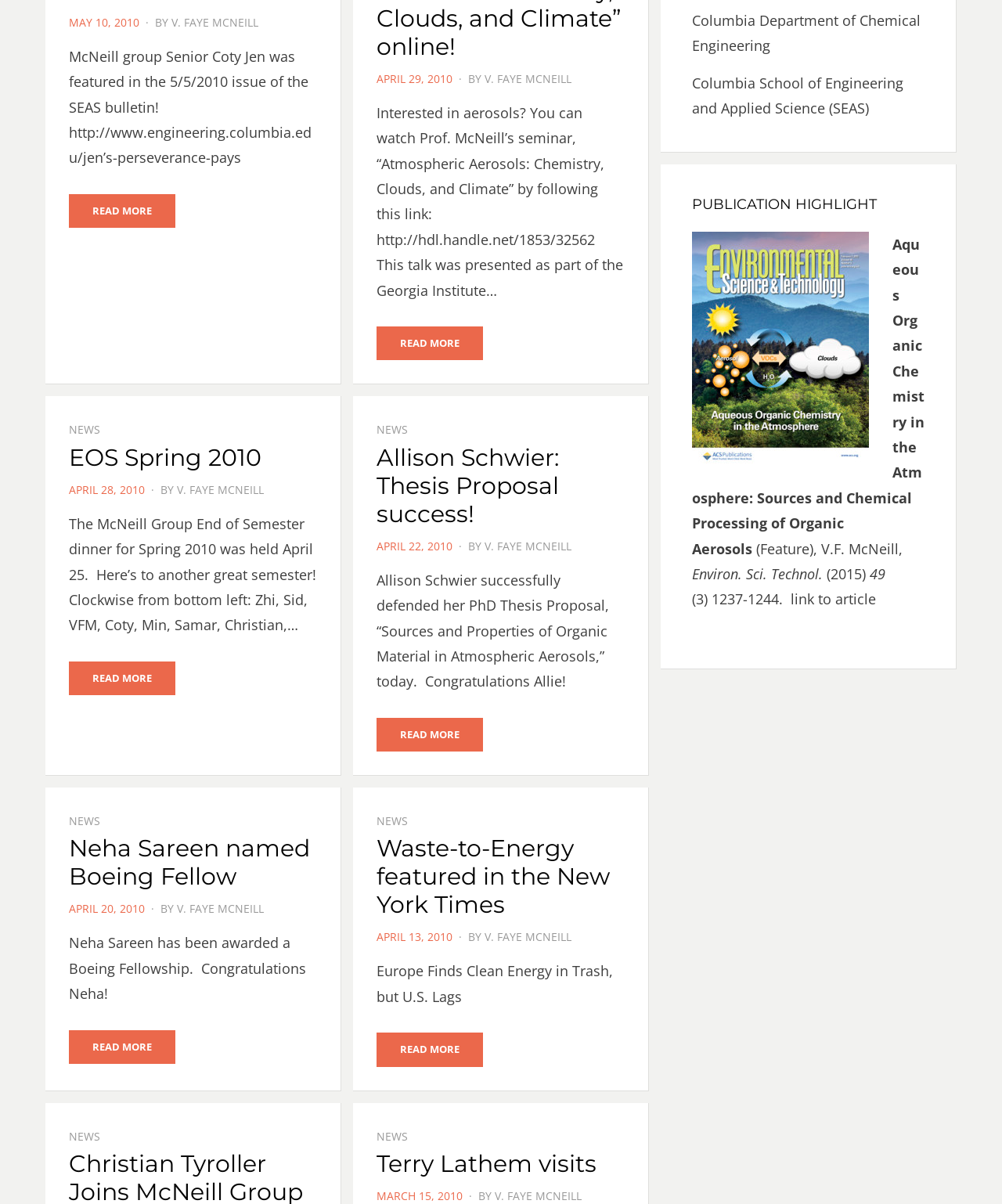Provide a brief response to the question below using one word or phrase:
What is the name of the department?

Columbia Department of Chemical Engineering